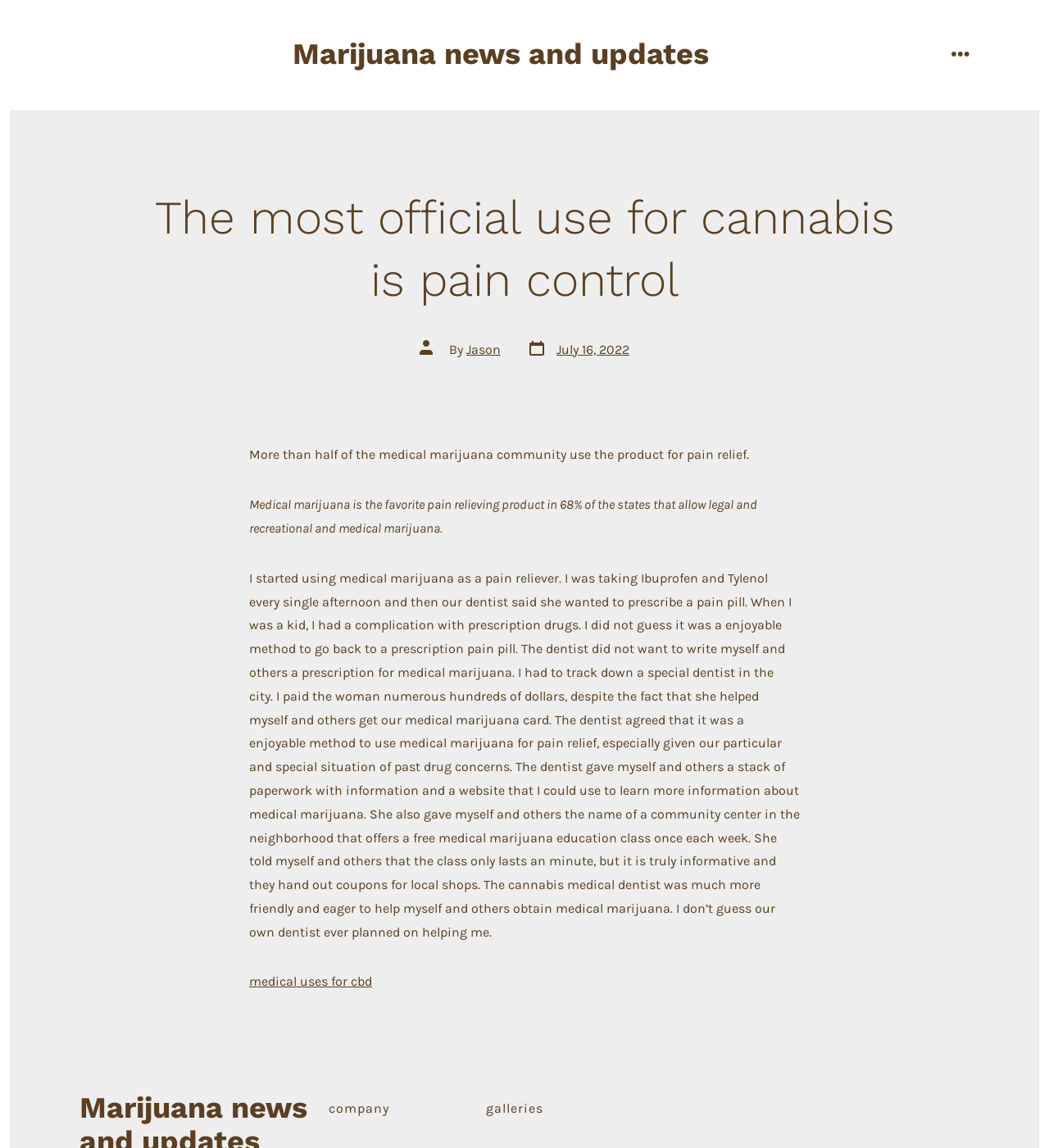Answer the question using only a single word or phrase: 
What is the link related to at the bottom of the article?

Medical uses for CBD